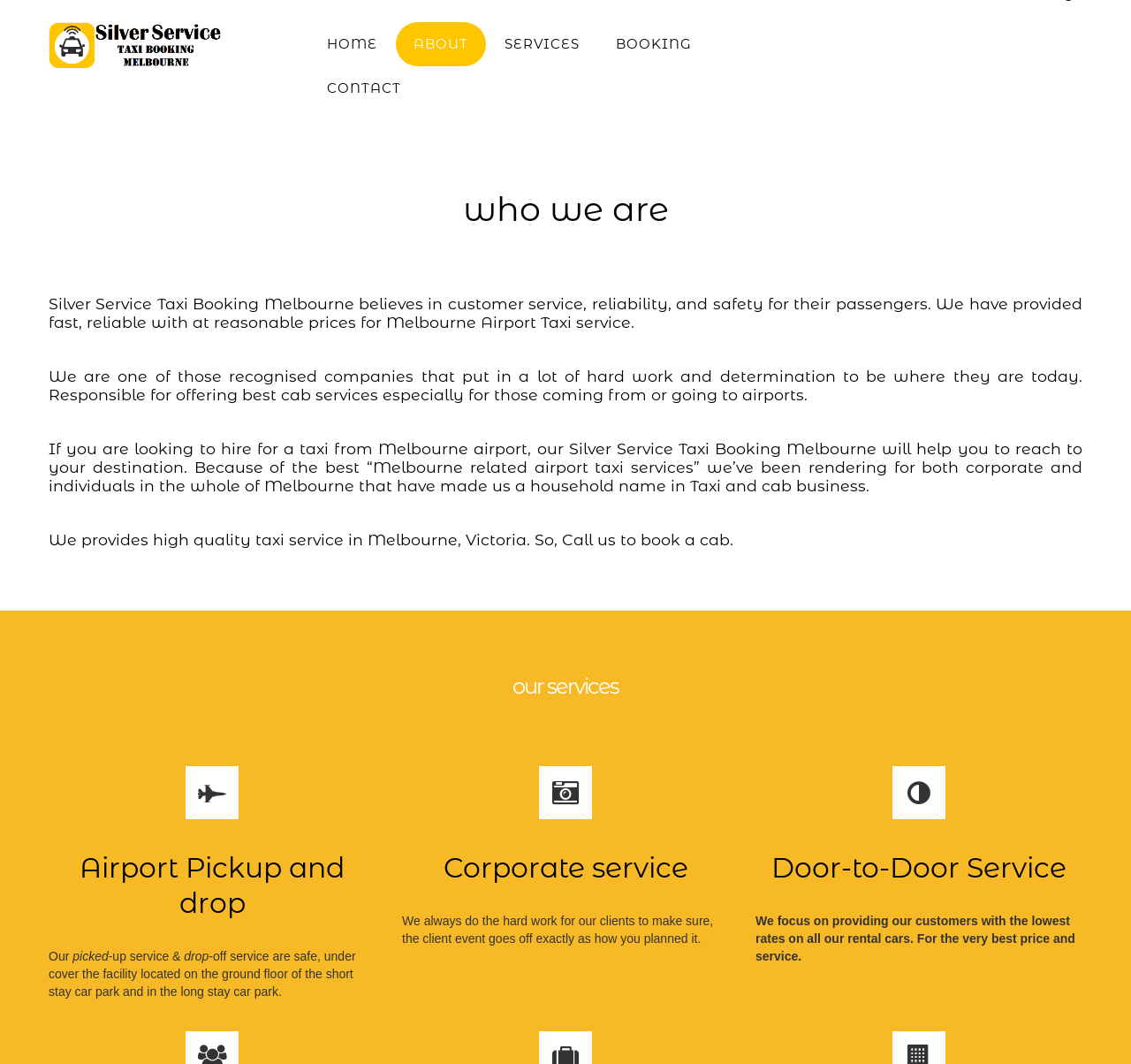Please determine the bounding box coordinates, formatted as (top-left x, top-left y, bottom-right x, bottom-right y), with all values as floating point numbers between 0 and 1. Identify the bounding box of the region described as: alt="Silver Service Taxi Booking Melbourne"

[0.043, 0.021, 0.196, 0.065]